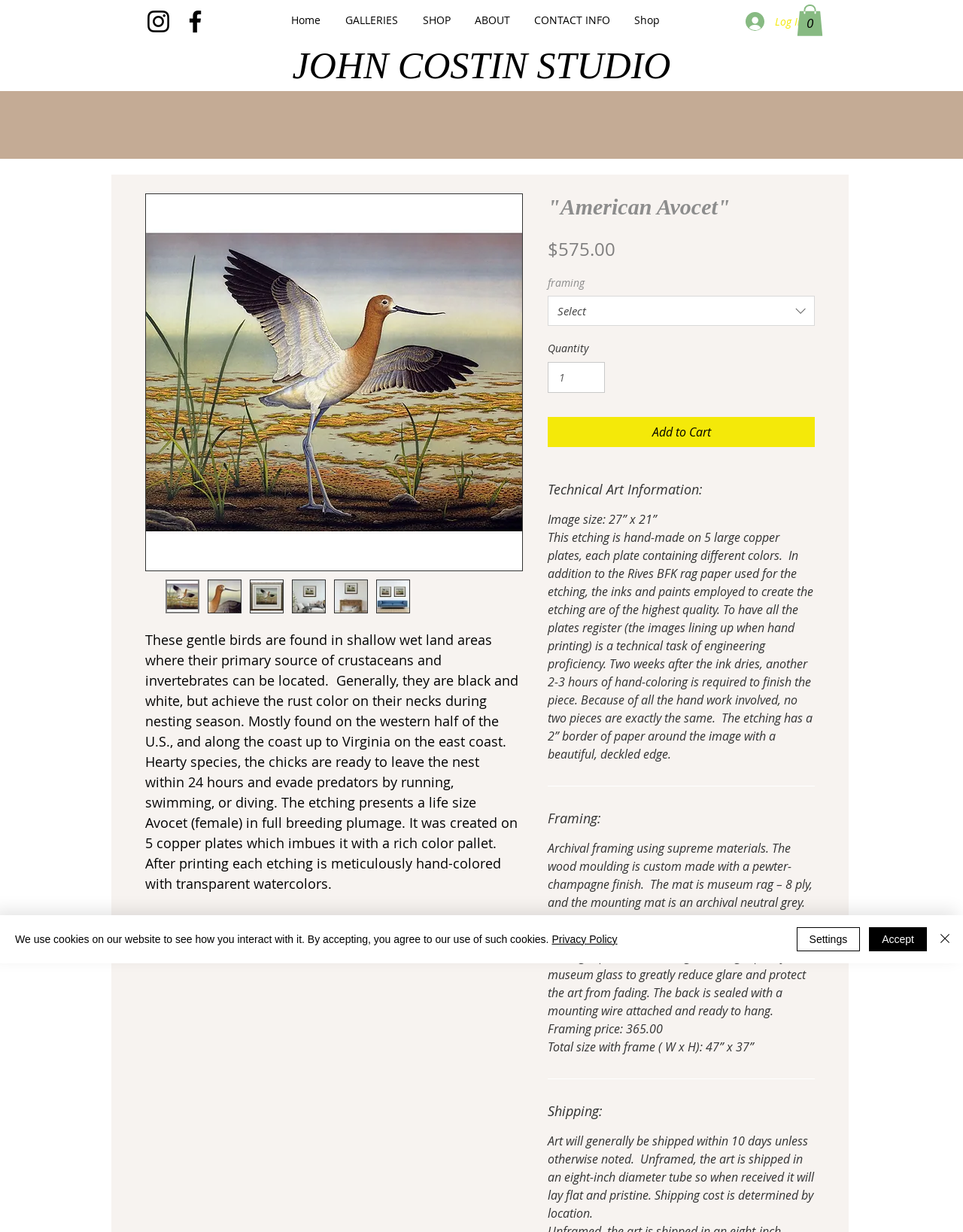Find the bounding box coordinates corresponding to the UI element with the description: "Privacy Policy". The coordinates should be formatted as [left, top, right, bottom], with values as floats between 0 and 1.

None